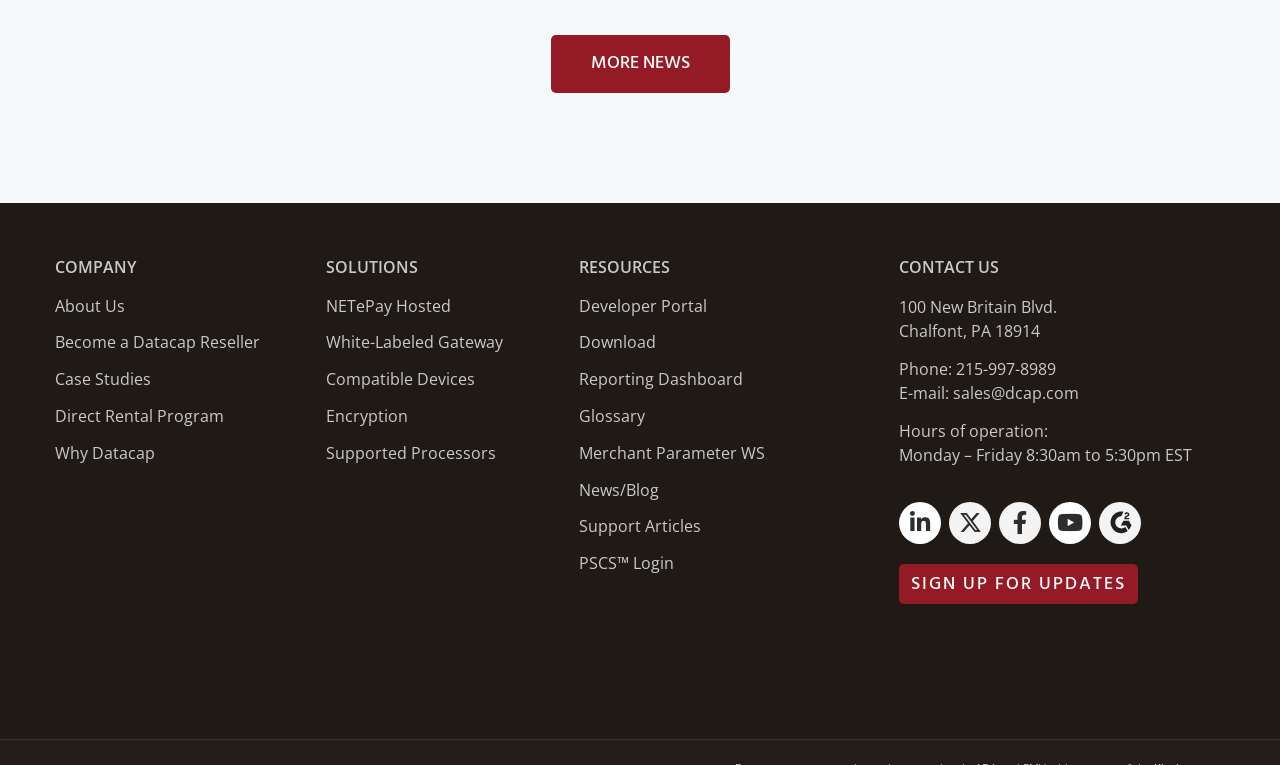Pinpoint the bounding box coordinates of the clickable area needed to execute the instruction: "Click on About Us". The coordinates should be specified as four float numbers between 0 and 1, i.e., [left, top, right, bottom].

[0.043, 0.385, 0.098, 0.414]